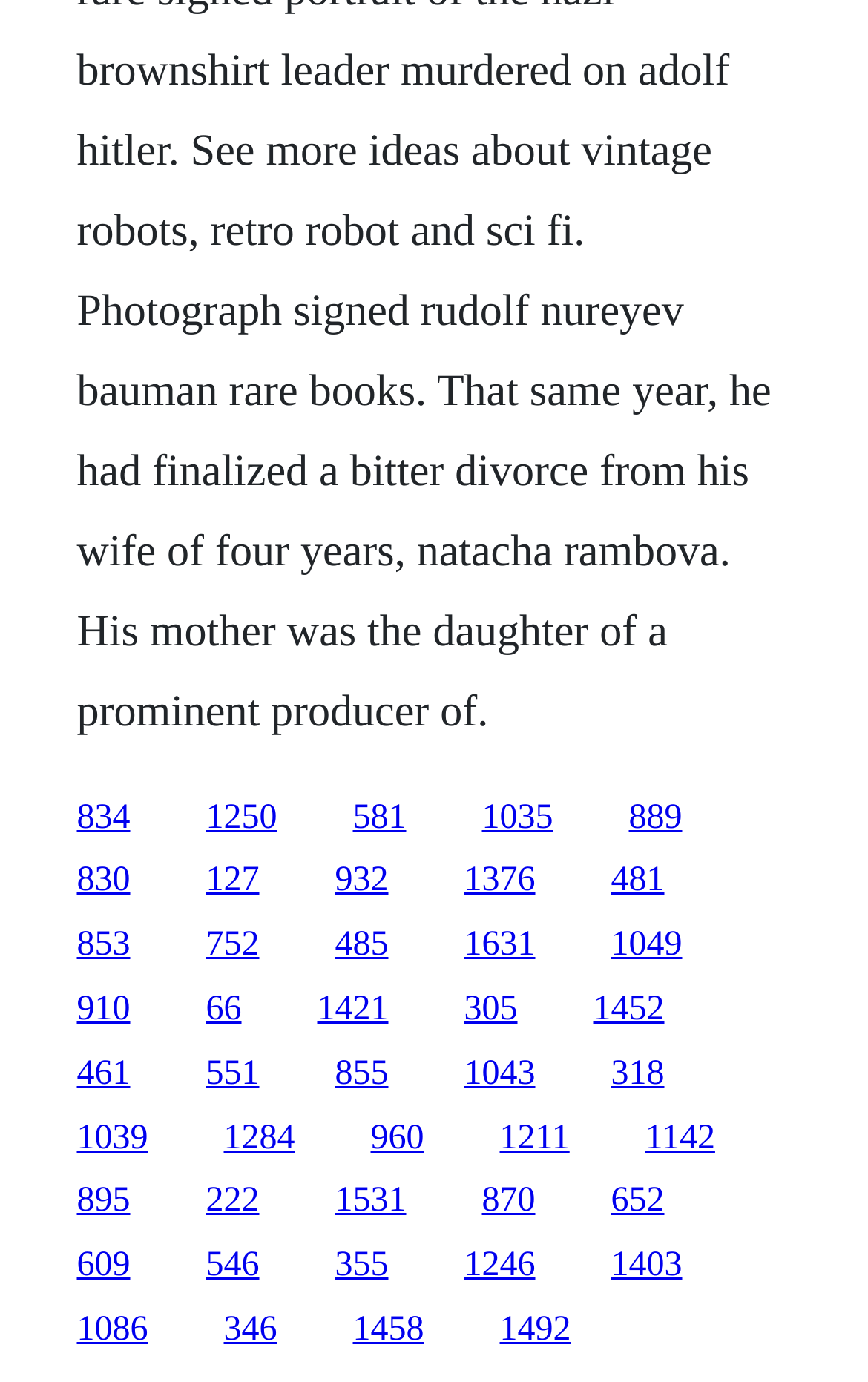Please mark the clickable region by giving the bounding box coordinates needed to complete this instruction: "access the seventeenth link".

[0.535, 0.67, 0.617, 0.698]